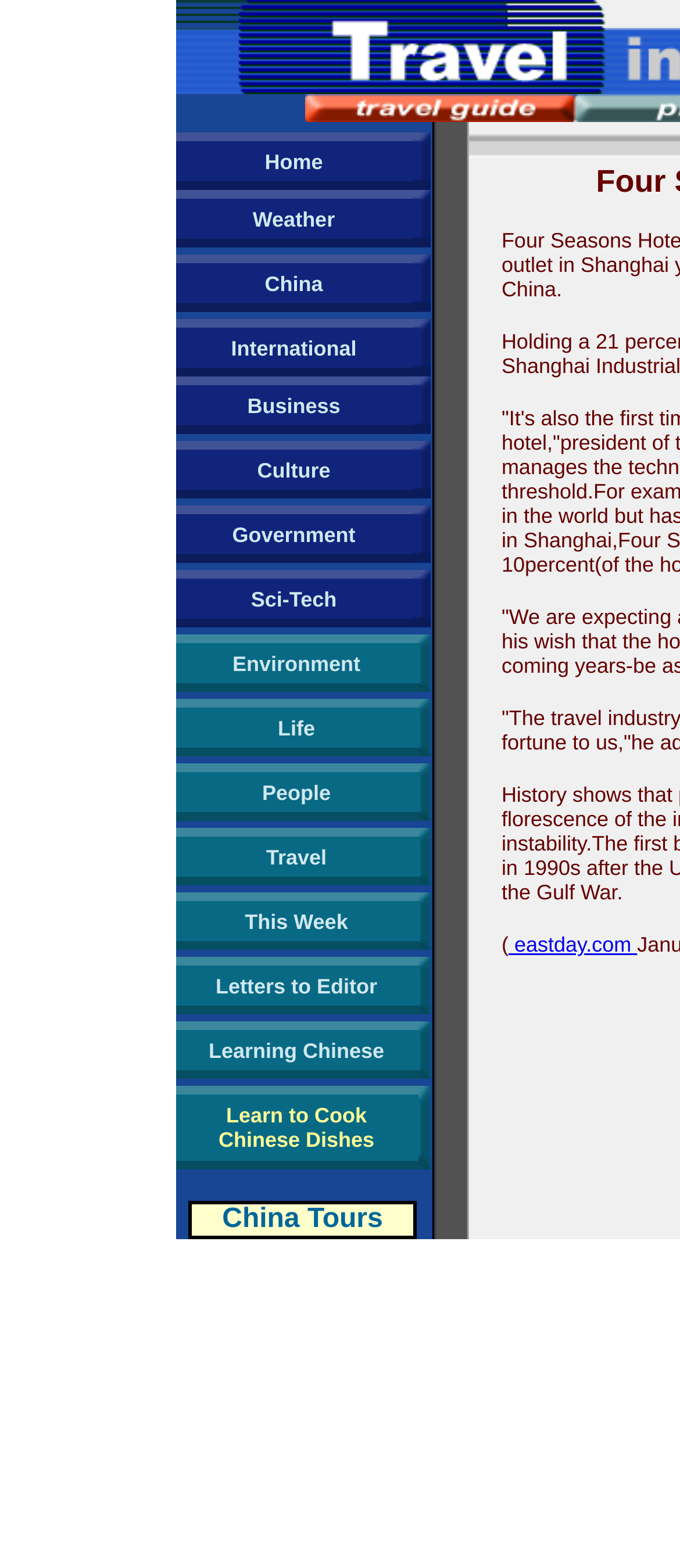Locate the bounding box coordinates of the clickable part needed for the task: "View Weather".

[0.372, 0.132, 0.492, 0.147]